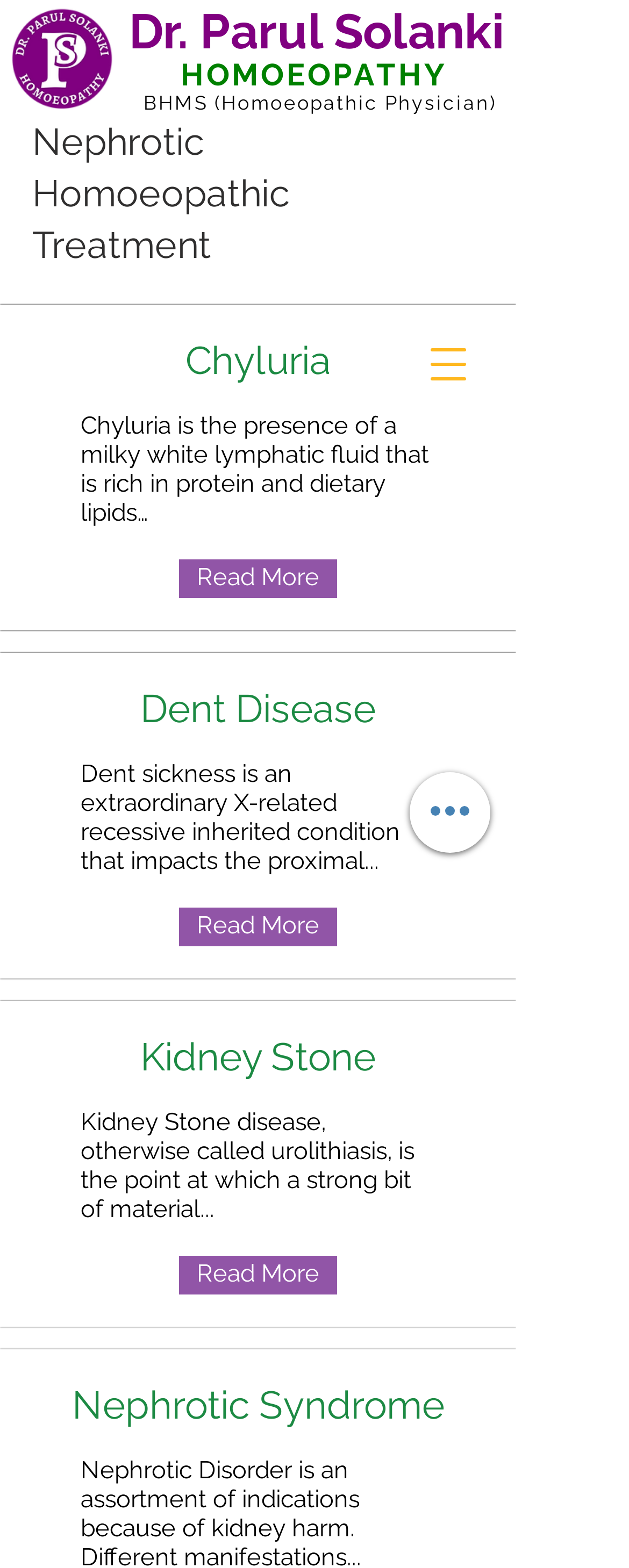How many health conditions are mentioned on the webpage?
Provide a fully detailed and comprehensive answer to the question.

The webpage mentions four health conditions: Nephrotic Homoeopathic Treatment, Chyluria, Dent Disease, and Kidney Stone, which suggests that there are four health conditions discussed on the webpage.